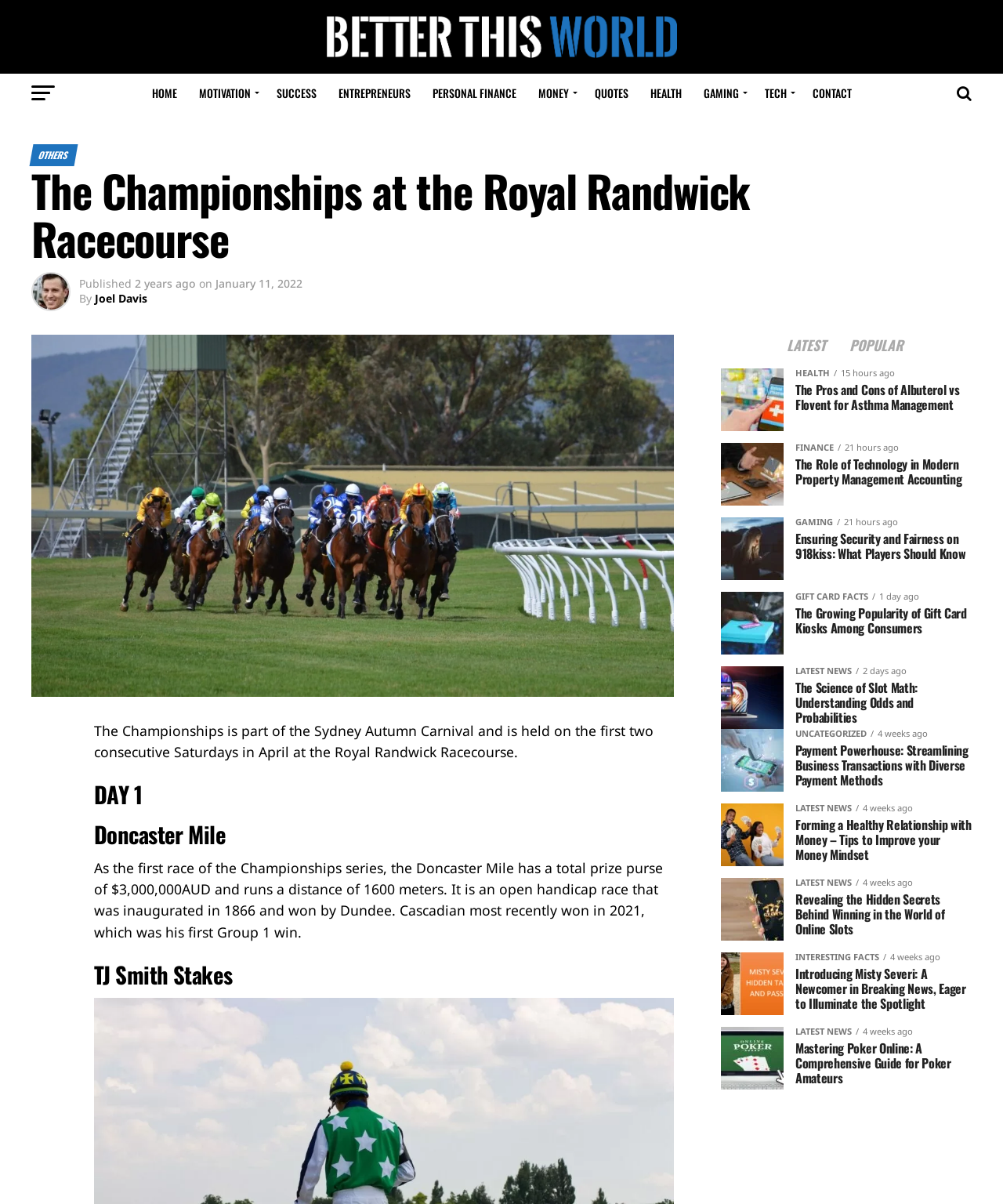Who is the author of the article?
Based on the screenshot, answer the question with a single word or phrase.

Joel Davis